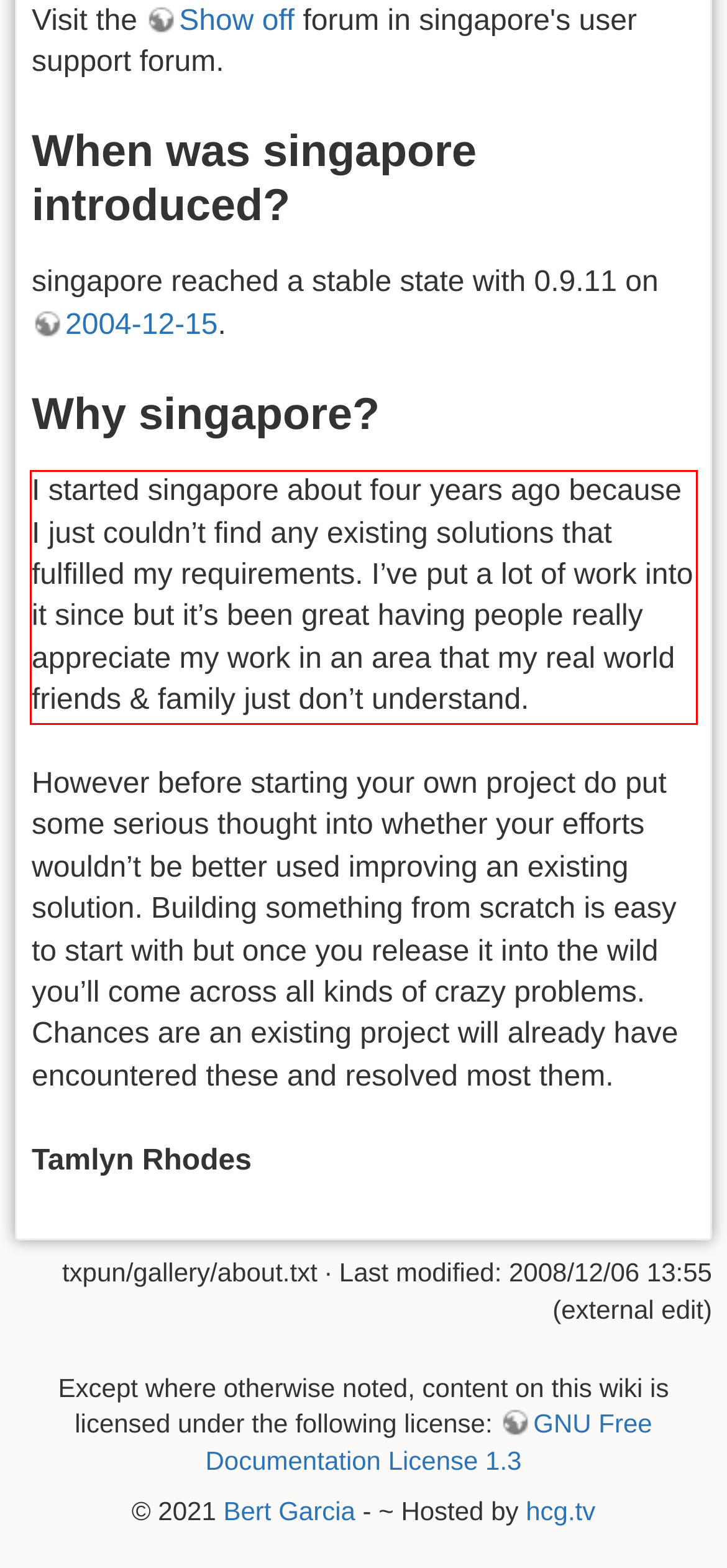Examine the webpage screenshot and use OCR to recognize and output the text within the red bounding box.

I started singapore about four years ago because I just couldn’t find any existing solutions that fulfilled my requirements. I’ve put a lot of work into it since but it’s been great having people really appreciate my work in an area that my real world friends & family just don’t understand.